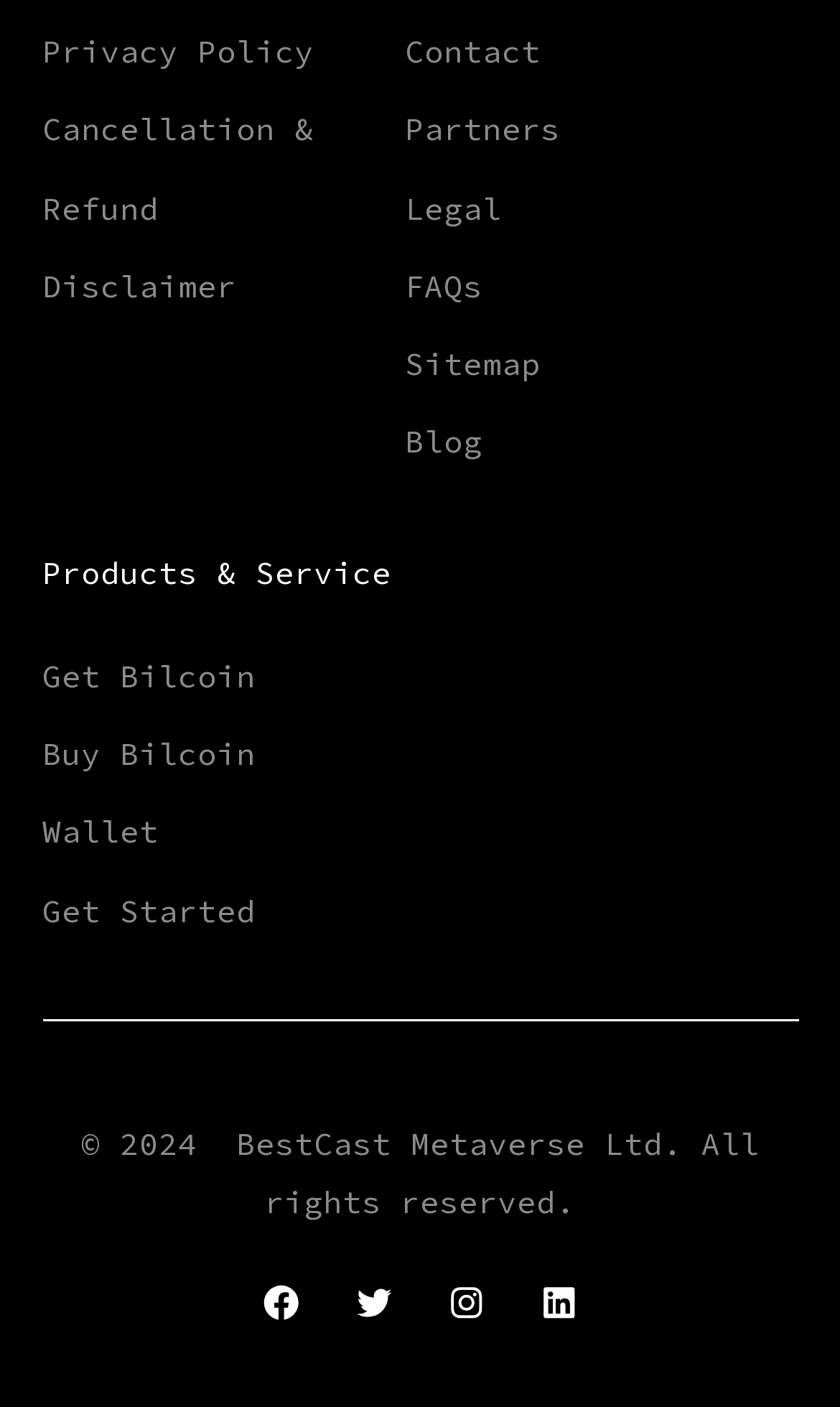How many links are there in the tertiary footer menu?
Please provide a single word or phrase as your answer based on the screenshot.

9